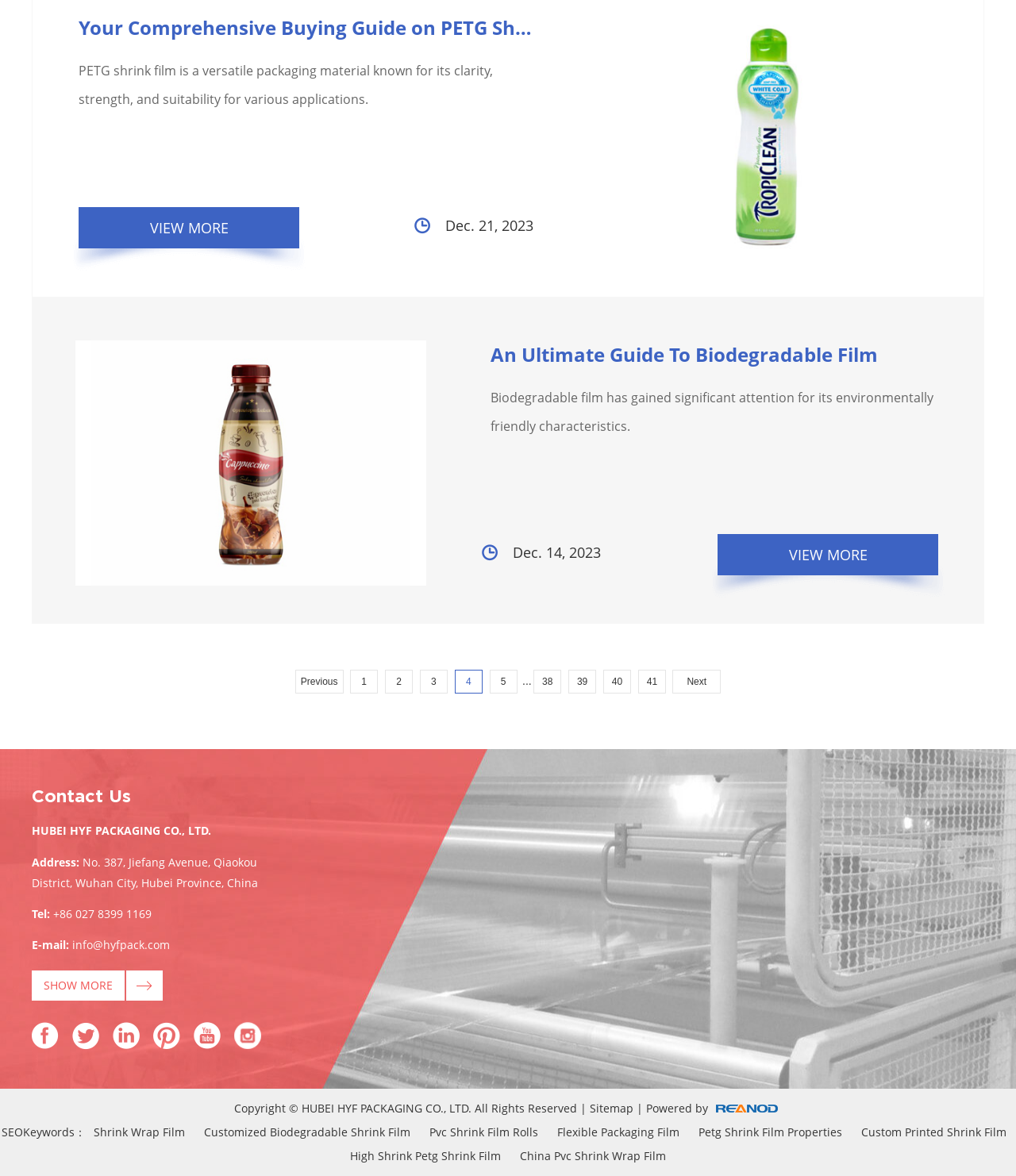What is the email address of the company?
Answer with a single word or short phrase according to what you see in the image.

info@hyfpack.com